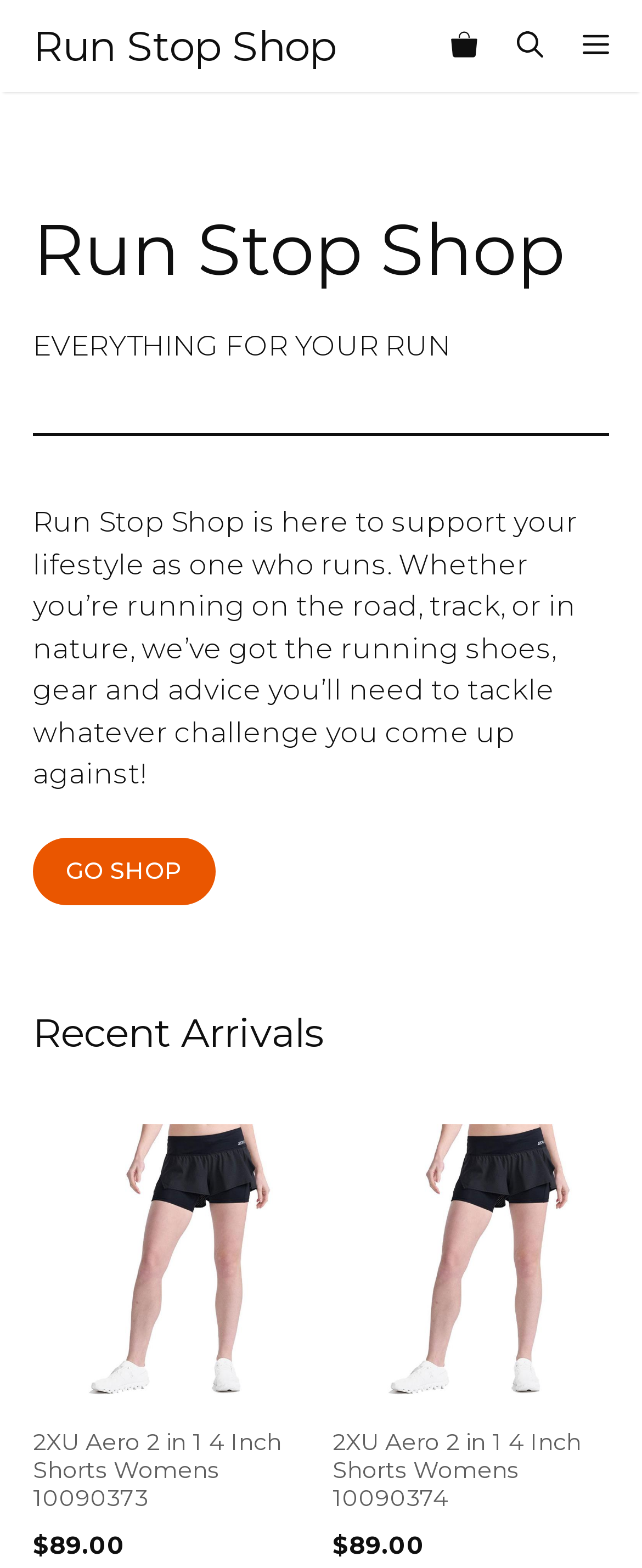Answer in one word or a short phrase: 
How much does the 2XU Aero 2 in 1 4 Inch Shorts Womens 10090373 cost?

$89.00